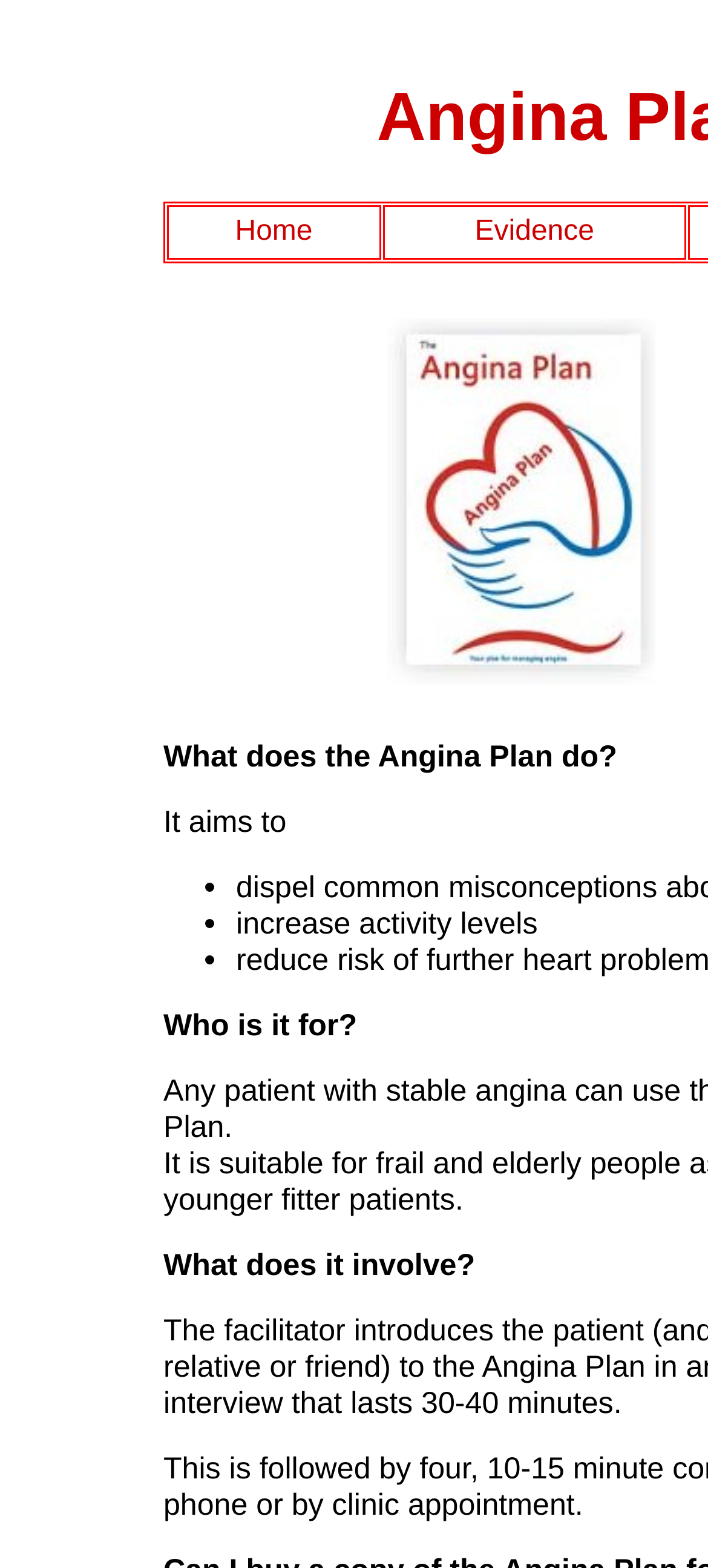Write a detailed summary of the webpage.

The webpage is about Angina Plan and Angioplasty Plan. At the top, there are two navigation links, "Home" and "Evidence", positioned side by side, with "Home" on the left and "Evidence" on the right. 

Below the navigation links, there is a prominent image titled "The Angina Plan", taking up most of the width. 

Underneath the image, there are three bullet points, indicated by ListMarkers, aligned vertically and positioned to the left. 

To the right of the bullet points, there are two sections of text. The first section is titled "Who is it for?" and the second section is titled "What does it involve?". These sections are stacked vertically, with "Who is it for?" above "What does it involve?".